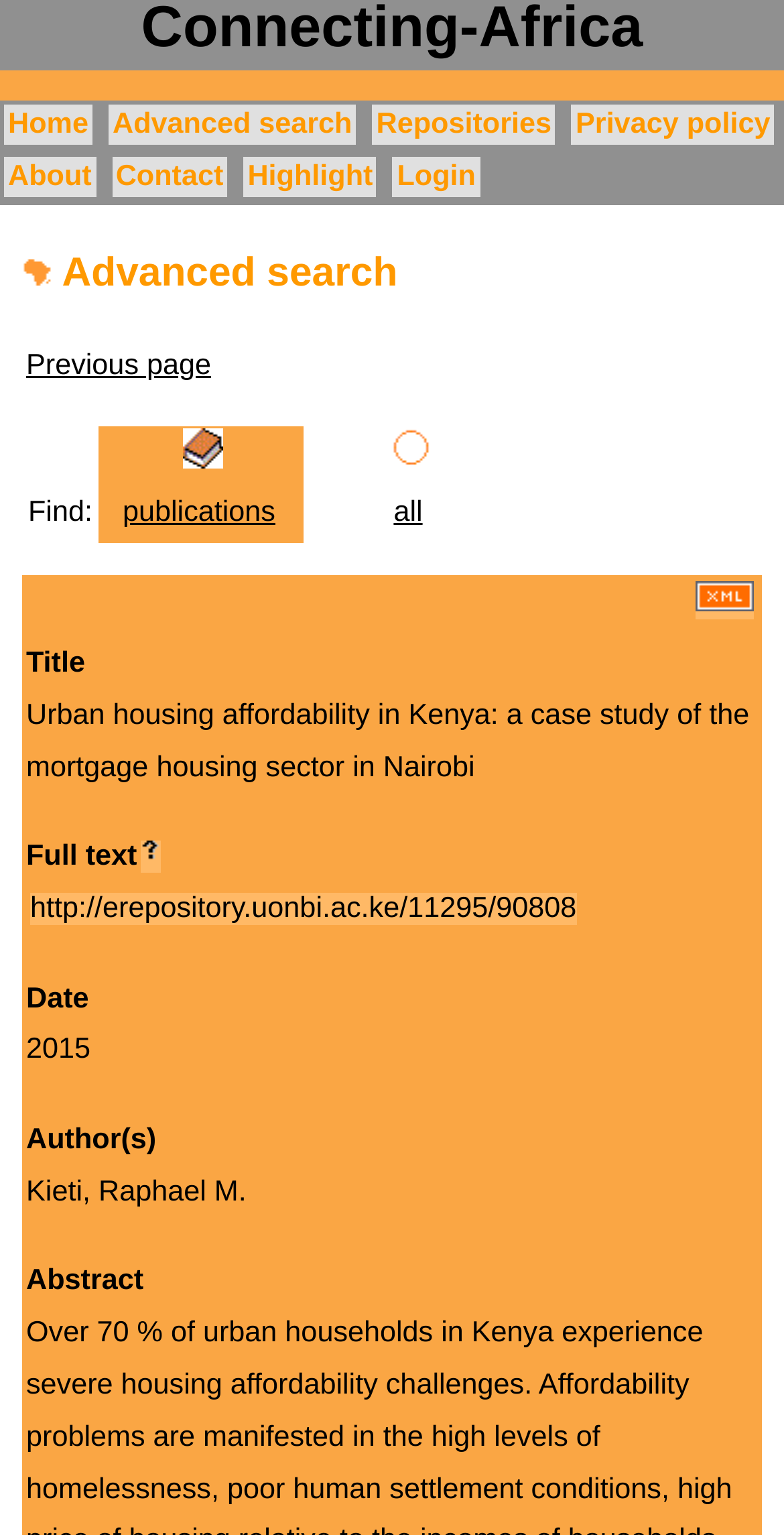Locate the bounding box coordinates of the element that should be clicked to fulfill the instruction: "Go to the Advanced search page".

[0.138, 0.068, 0.454, 0.094]